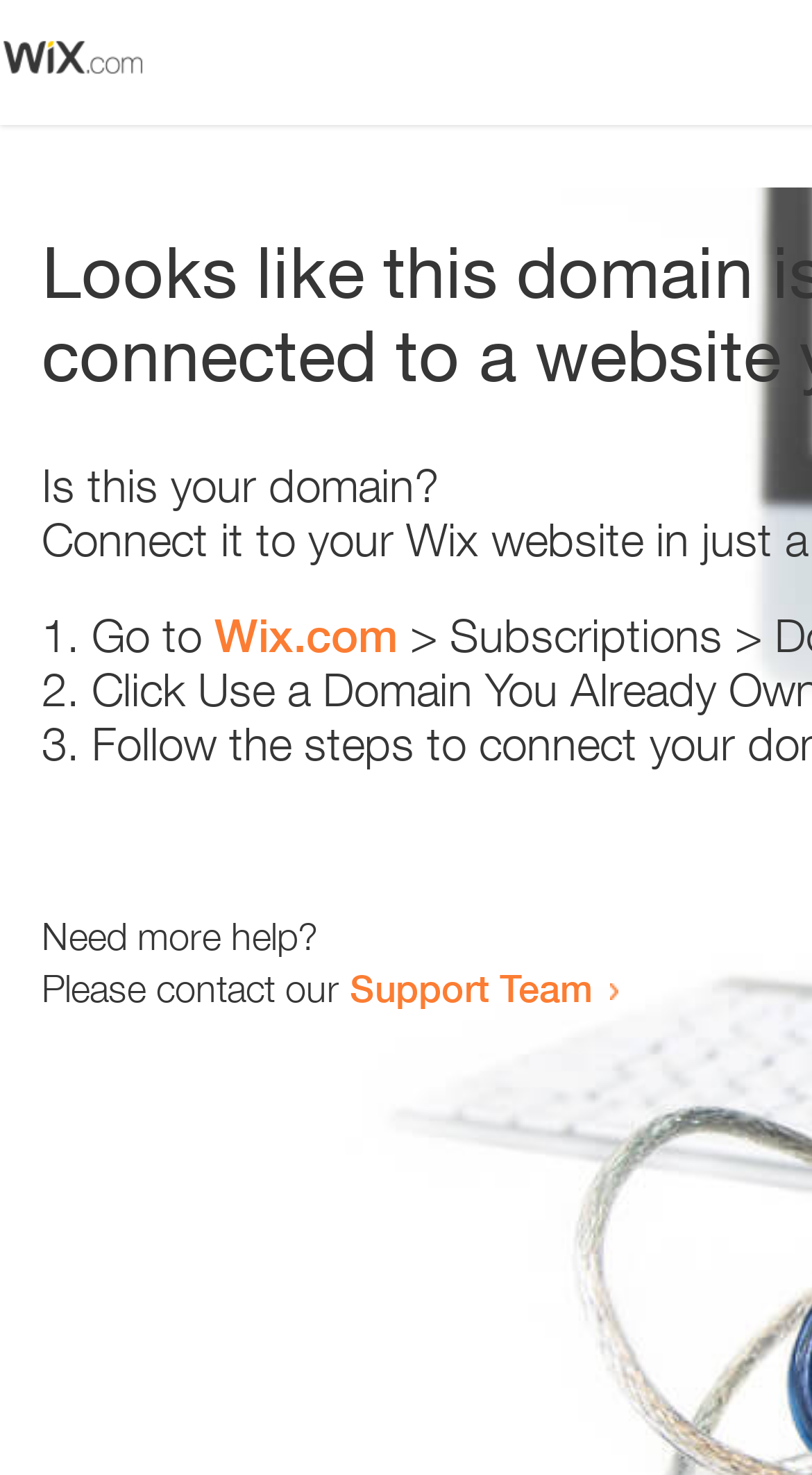How many steps are listed?
Look at the screenshot and provide an in-depth answer.

The webpage contains a list of steps, each indicated by a list marker ('1.', '2.', '3.') and corresponding text. By counting the list markers, we can determine that there are three steps listed.